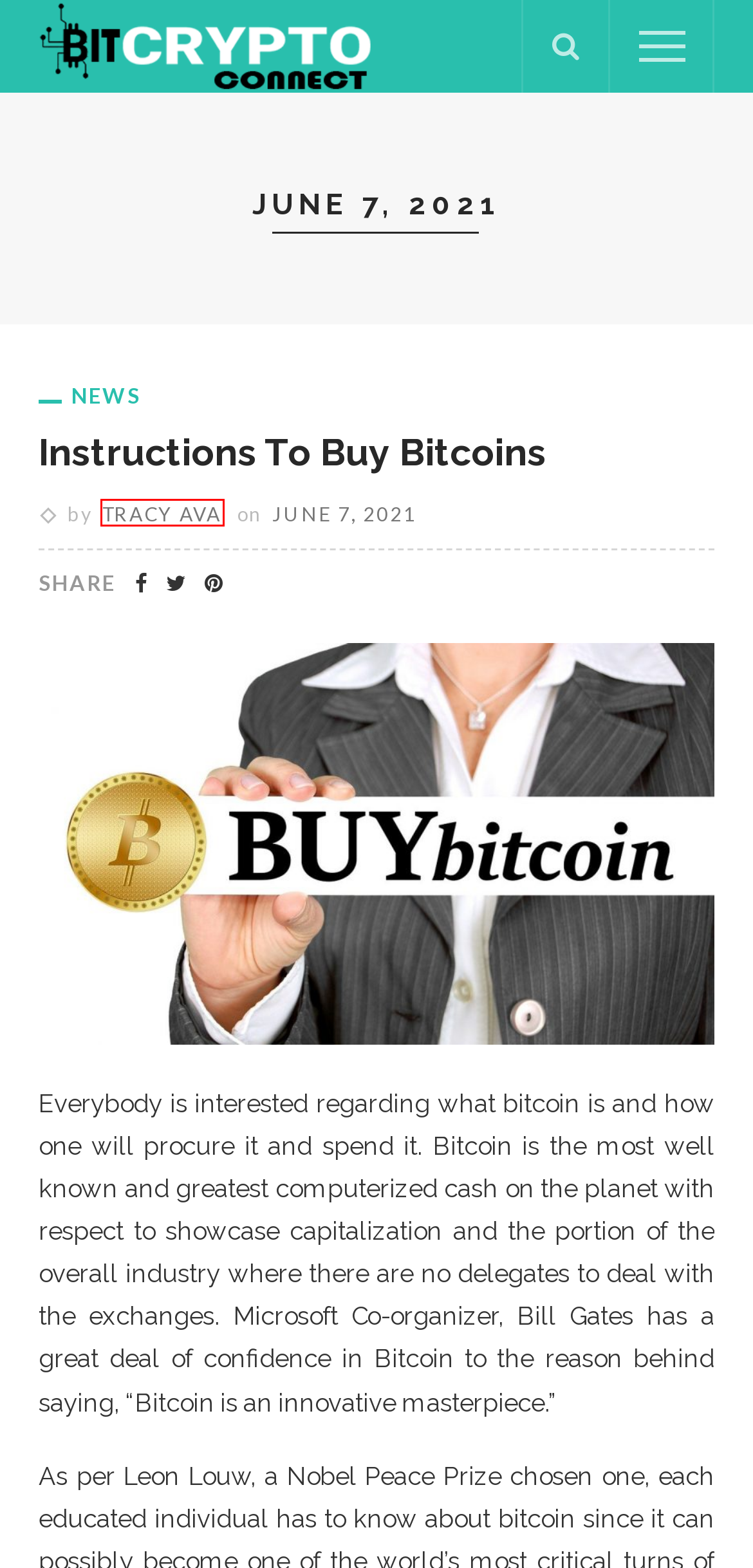Evaluate the webpage screenshot and identify the element within the red bounding box. Select the webpage description that best fits the new webpage after clicking the highlighted element. Here are the candidates:
A. July, 2021 - Bit Crypto Connect - Cryptocurrency for Beginners
B. May, 2024 - Bit Crypto Connect - Cryptocurrency for Beginners
C. Instructions to Buy Bitcoins - Bit Crypto Connect - Cryptocurrency for Beginners
D. Bit Crypto Connect - Cryptocurrency for Beginners
E. News - Bit Crypto Connect - Cryptocurrency for Beginners
F. October, 2022 - Bit Crypto Connect - Cryptocurrency for Beginners
G. January, 2022 - Bit Crypto Connect - Cryptocurrency for Beginners
H. Tracy Ava - Bit Crypto Connect - Cryptocurrency for Beginners

H